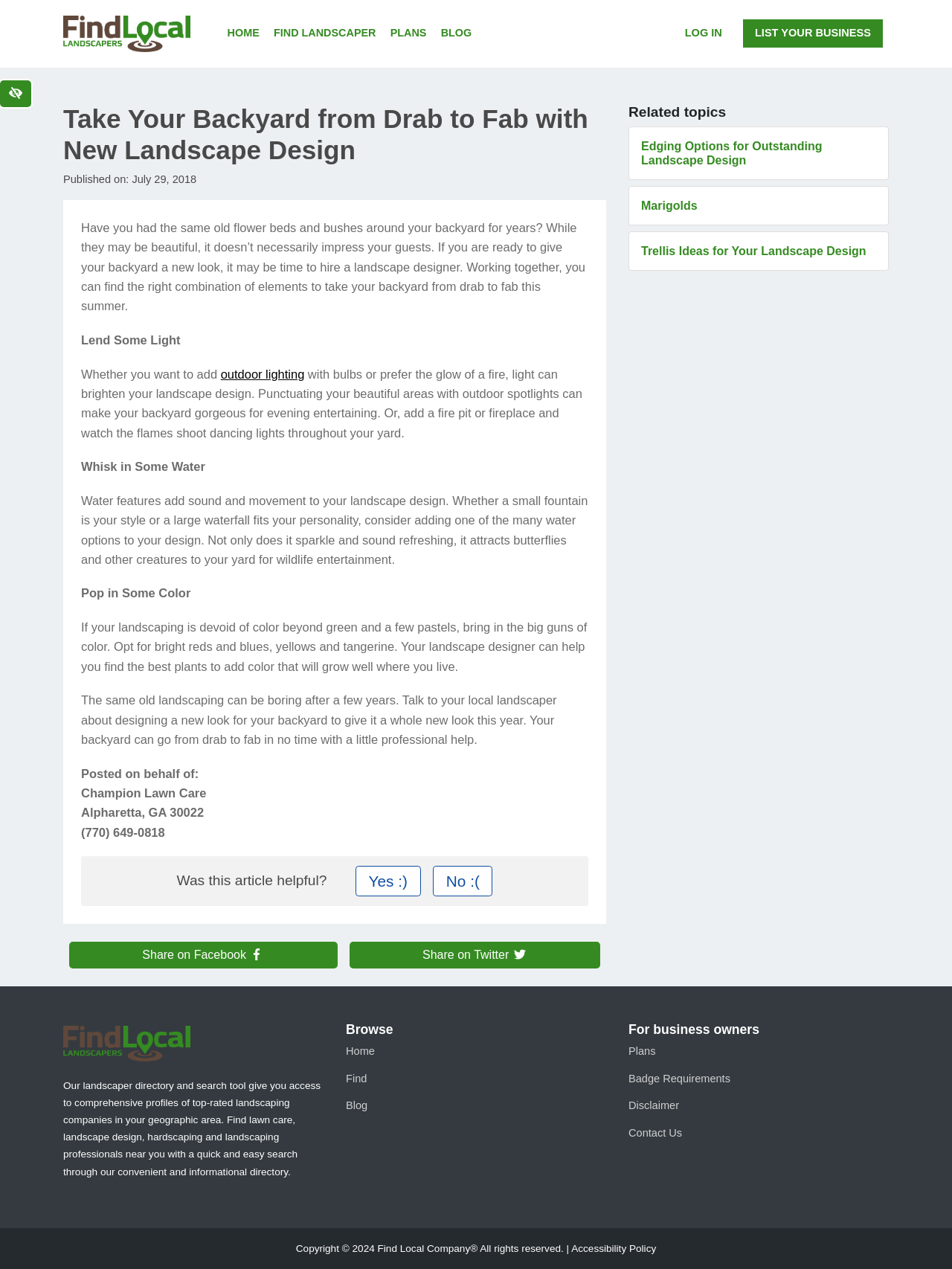Locate the coordinates of the bounding box for the clickable region that fulfills this instruction: "Find local landscapers".

[0.066, 0.009, 0.2, 0.044]